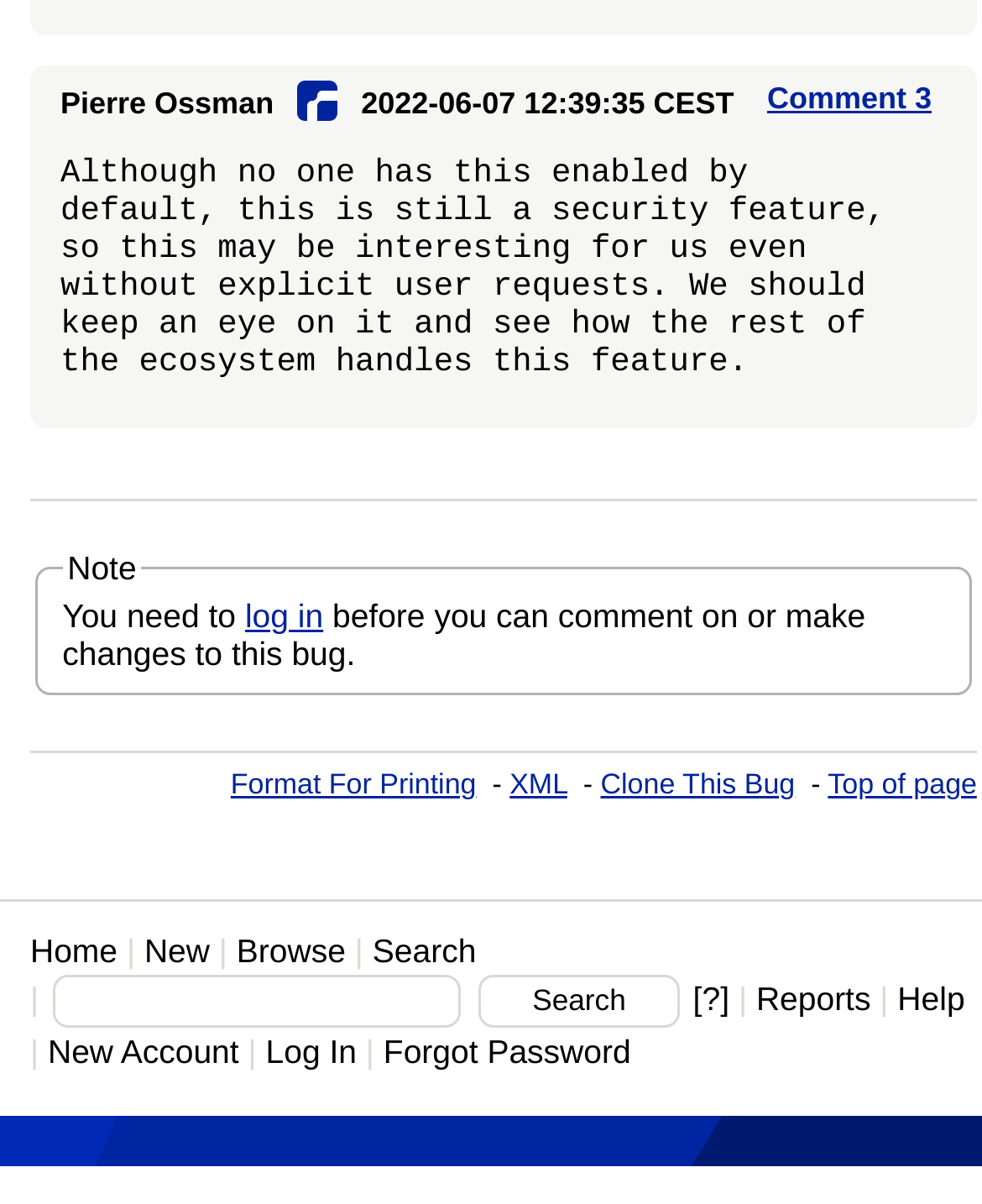Please identify the bounding box coordinates of the region to click in order to complete the task: "view the Featured section". The coordinates must be four float numbers between 0 and 1, specified as [left, top, right, bottom].

None